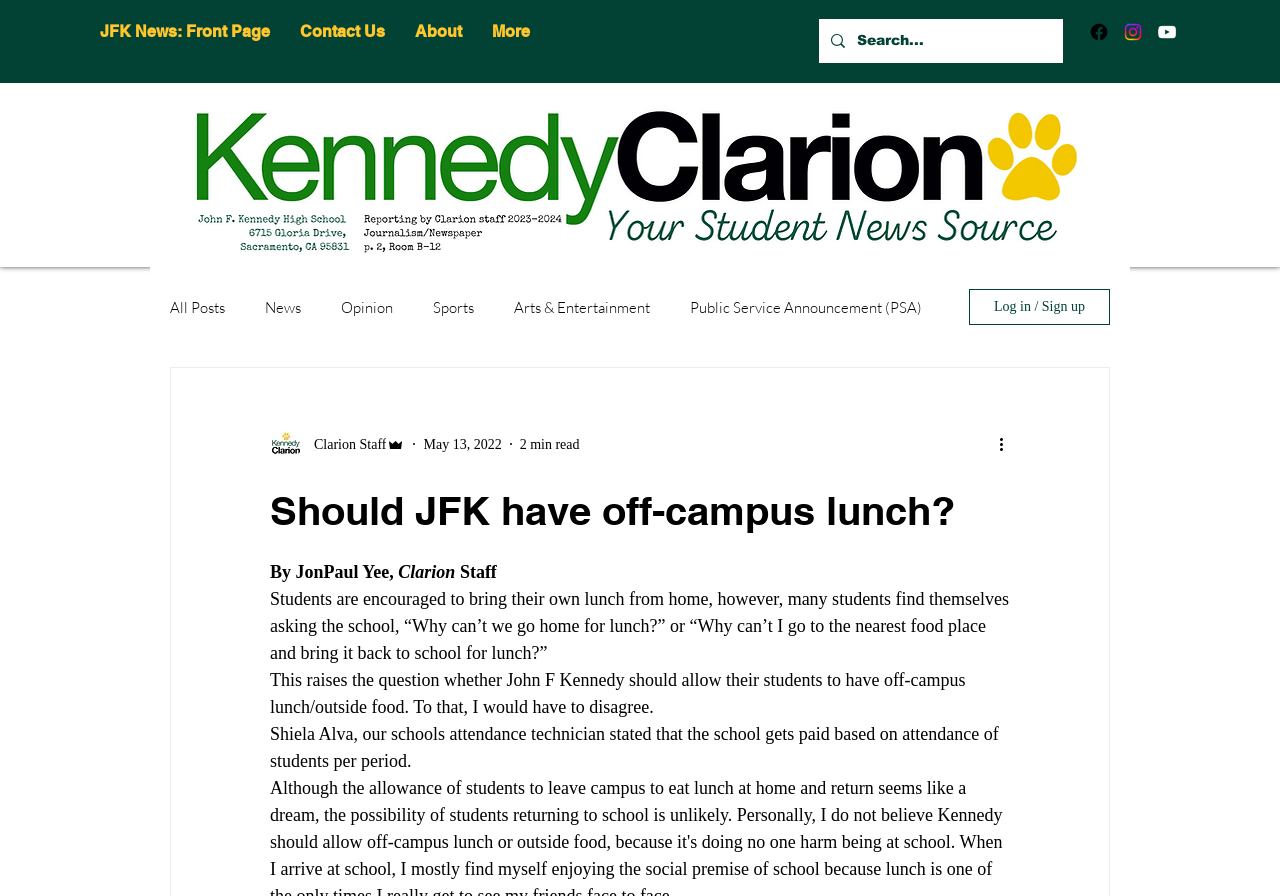Please provide a brief answer to the following inquiry using a single word or phrase:
What is the purpose of the search bar on the webpage?

To search the website